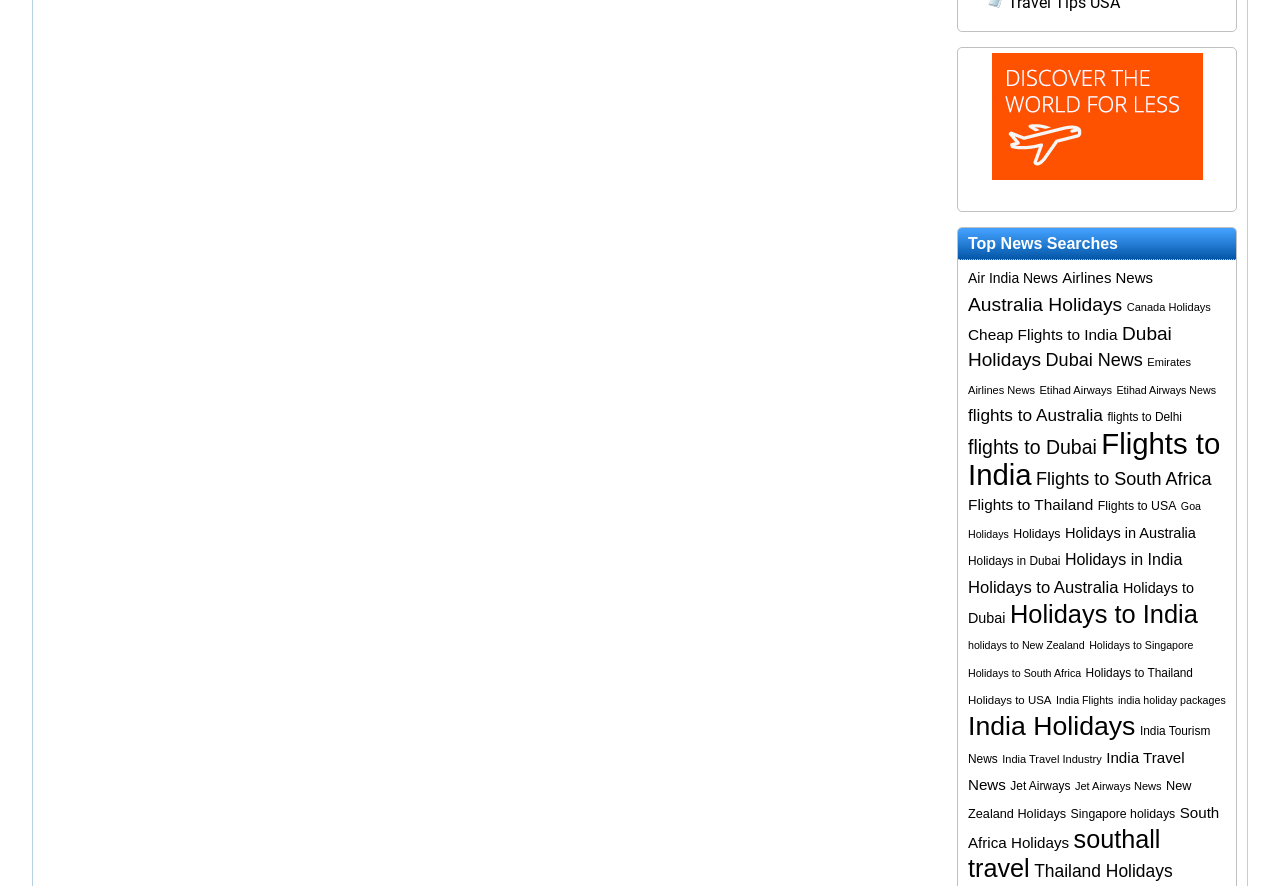Provide the bounding box coordinates for the UI element that is described by this text: "Holidays". The coordinates should be in the form of four float numbers between 0 and 1: [left, top, right, bottom].

[0.792, 0.595, 0.829, 0.61]